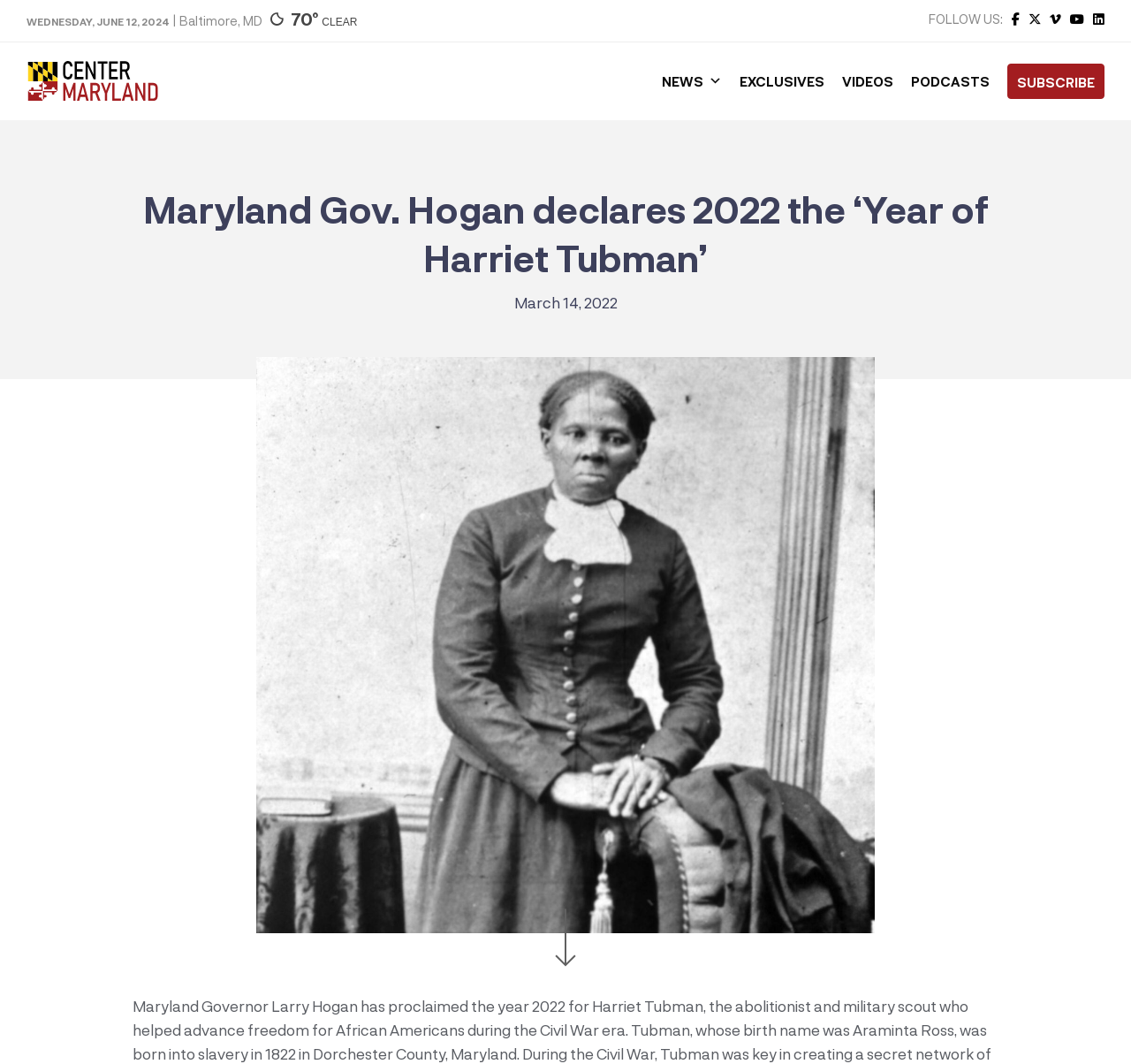What is the name of the person mentioned in the news article? Refer to the image and provide a one-word or short phrase answer.

Harriet Tubman